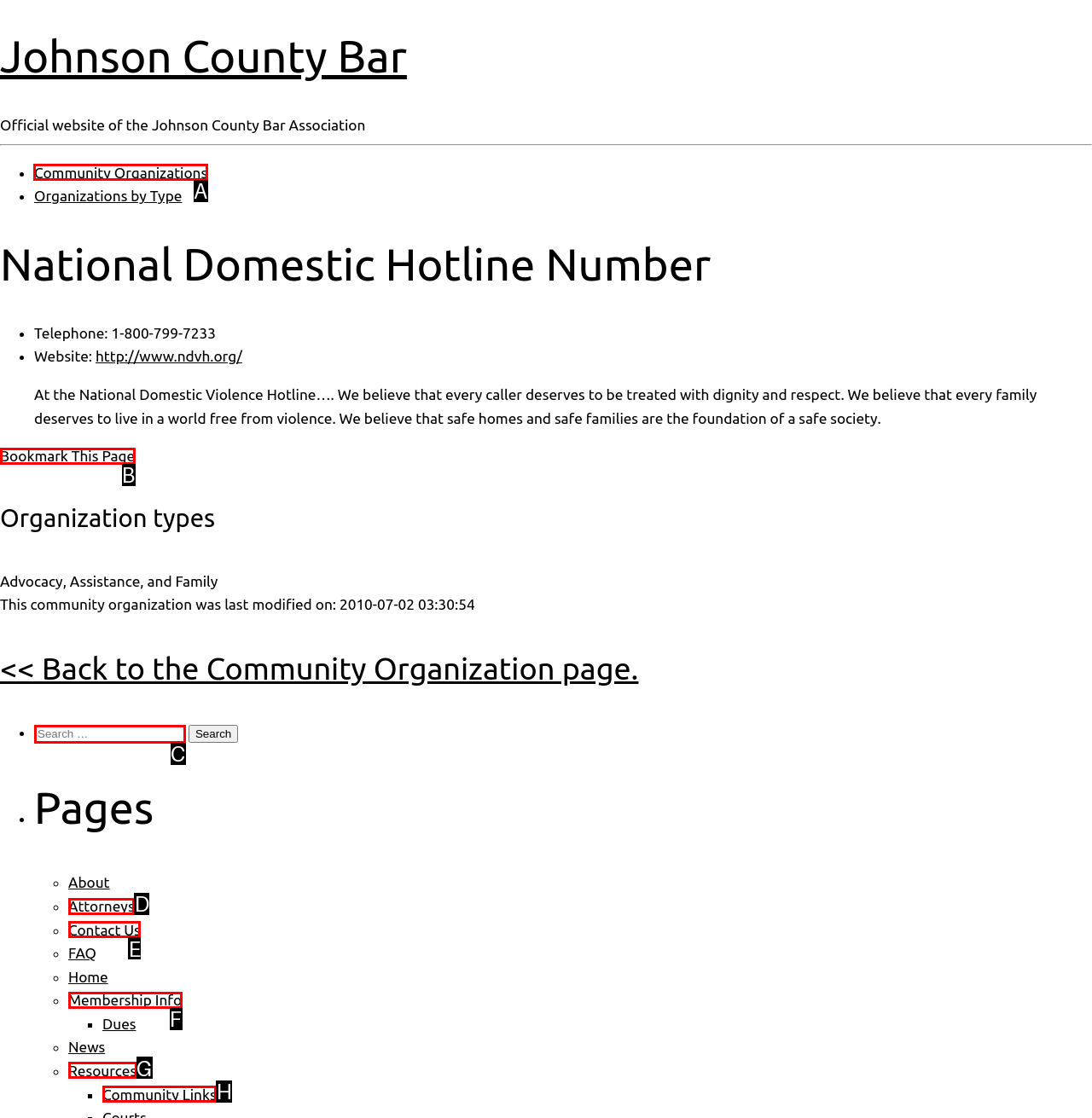Identify the HTML element that should be clicked to accomplish the task: Click on the 'Community Organizations' link
Provide the option's letter from the given choices.

A